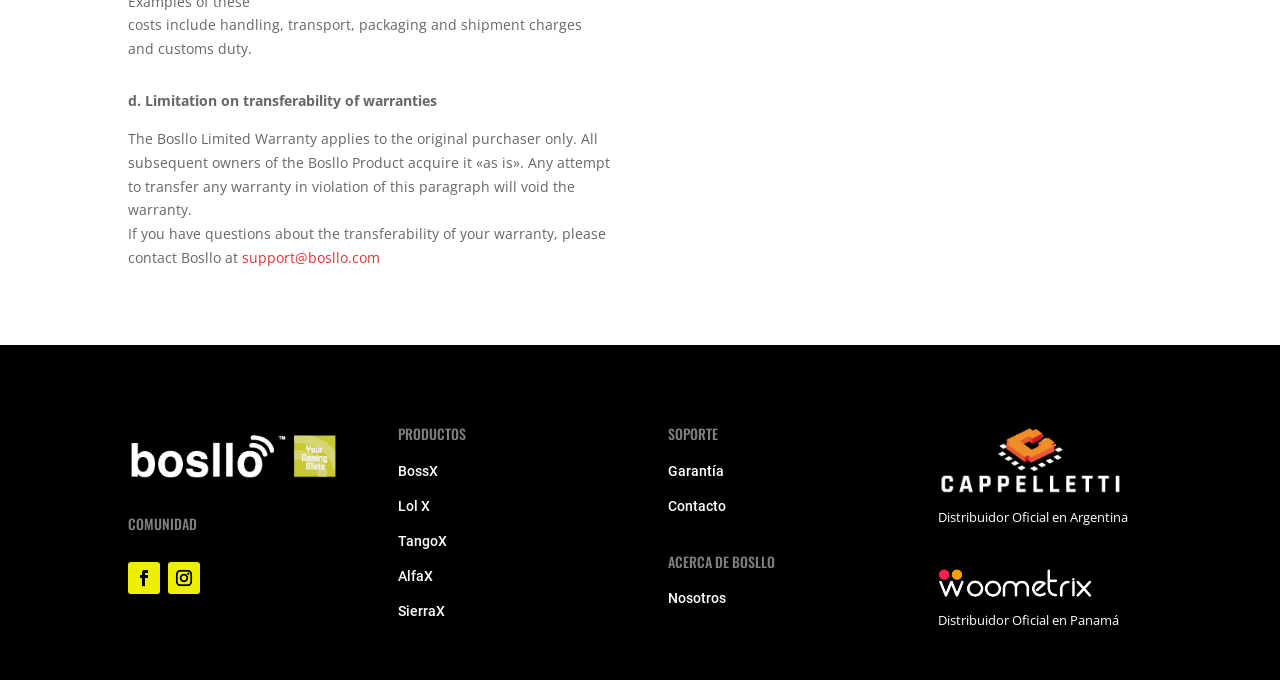Please specify the bounding box coordinates of the clickable region necessary for completing the following instruction: "go to the 'COMUNIDAD' page". The coordinates must consist of four float numbers between 0 and 1, i.e., [left, top, right, bottom].

[0.1, 0.757, 0.267, 0.8]